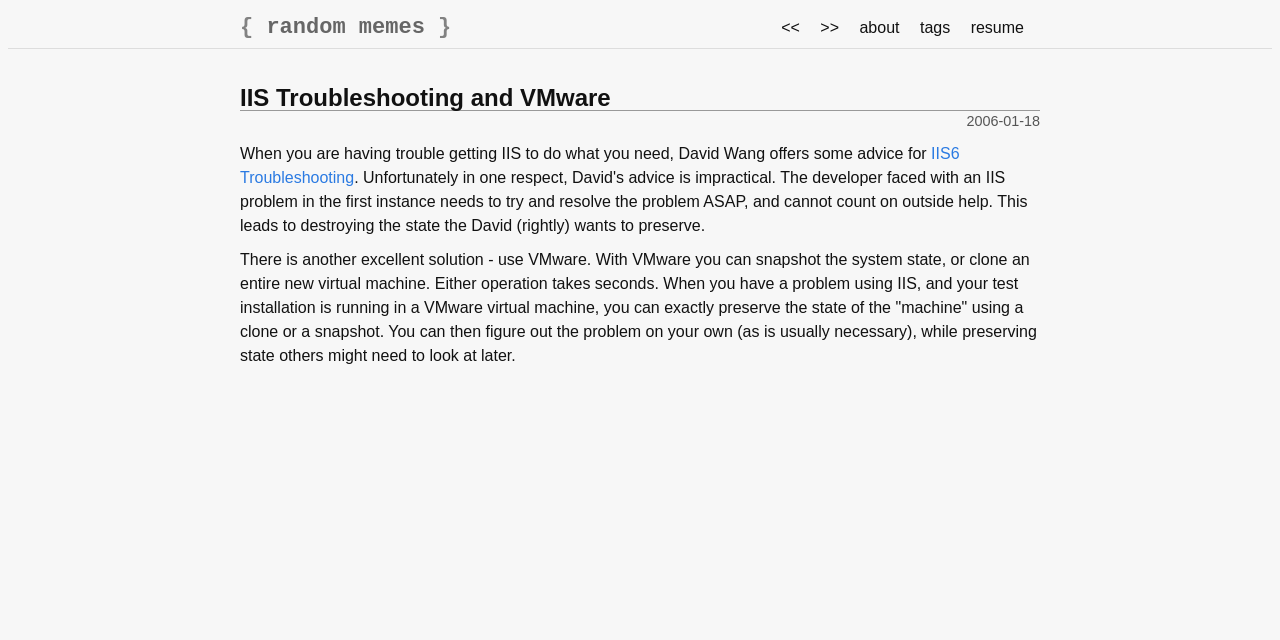Identify the bounding box for the UI element that is described as follows: "IIS6 Troubleshooting".

[0.188, 0.227, 0.75, 0.291]